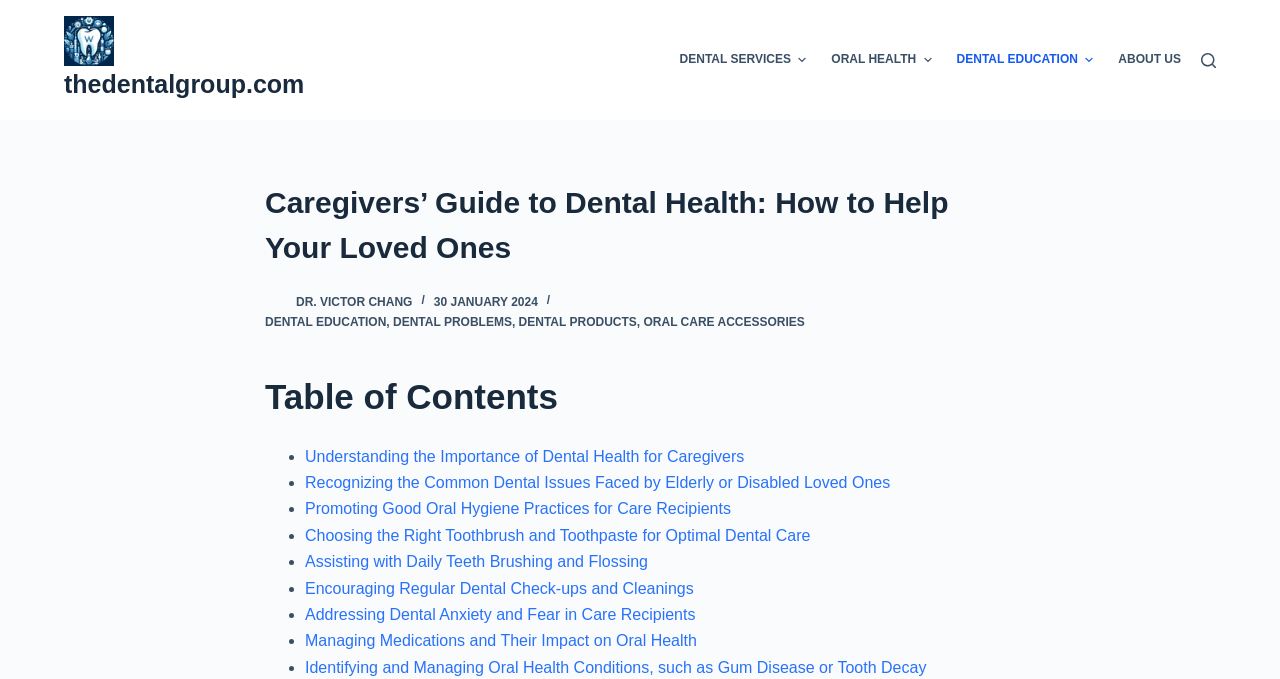Use a single word or phrase to answer the question:
How many menu items are in the header menu?

5